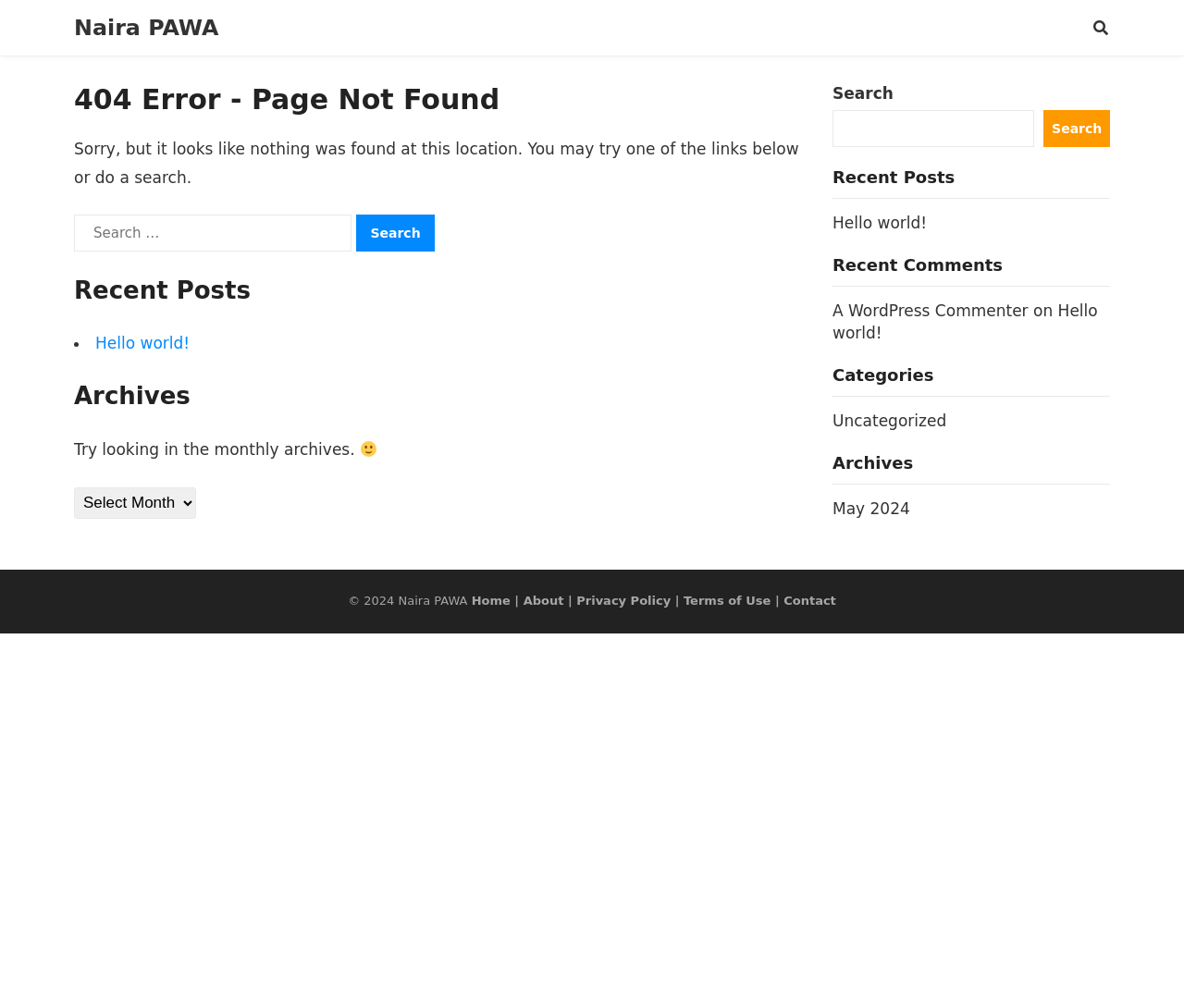Locate the bounding box coordinates of the area where you should click to accomplish the instruction: "Go to the home page".

[0.398, 0.589, 0.431, 0.603]